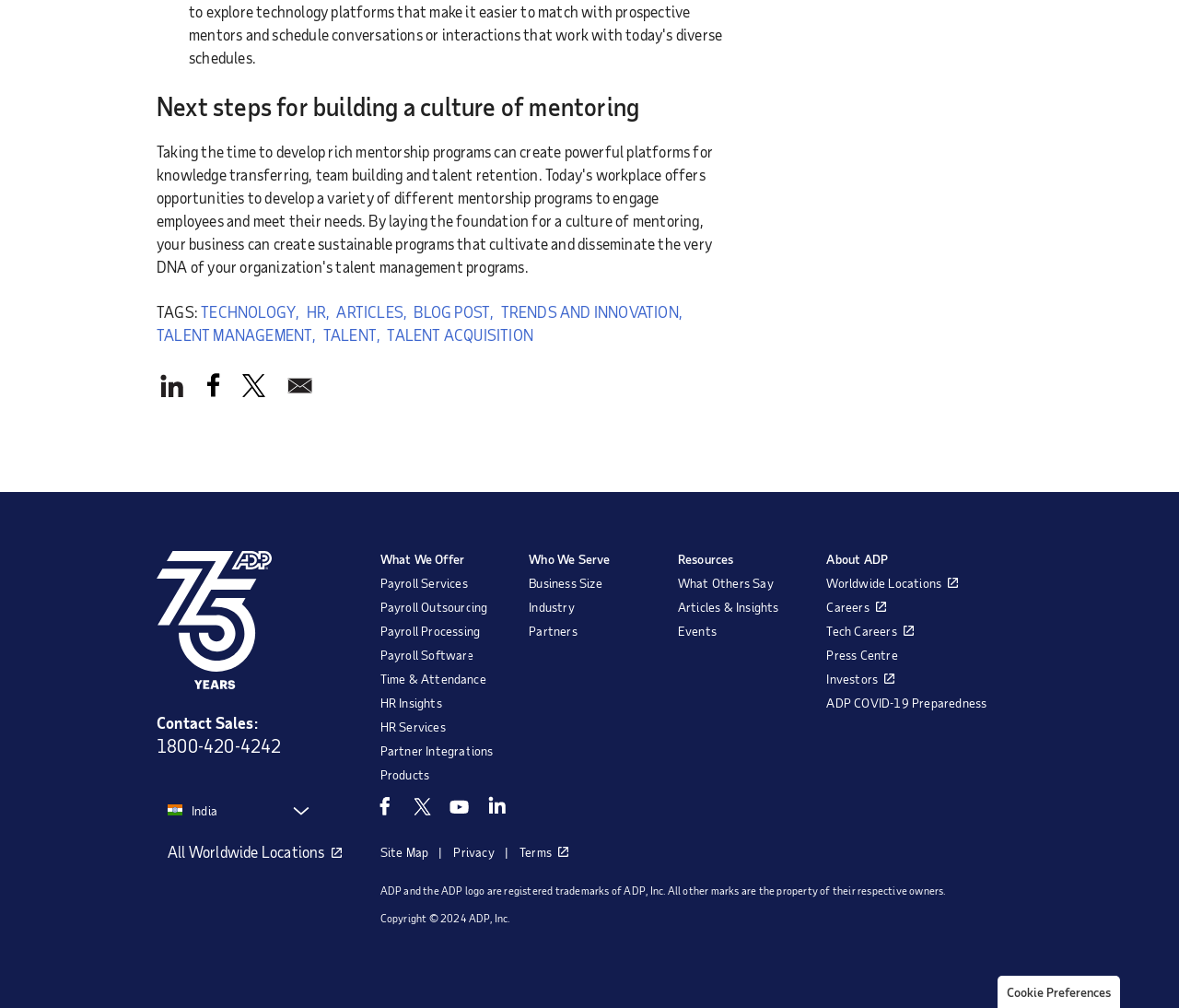Refer to the image and provide an in-depth answer to the question:
How many social media links are there at the bottom of the page?

At the bottom of the page, there are 4 social media links: 'Facebook', 'Twitter', 'Youtube', and 'LinkedIn'.